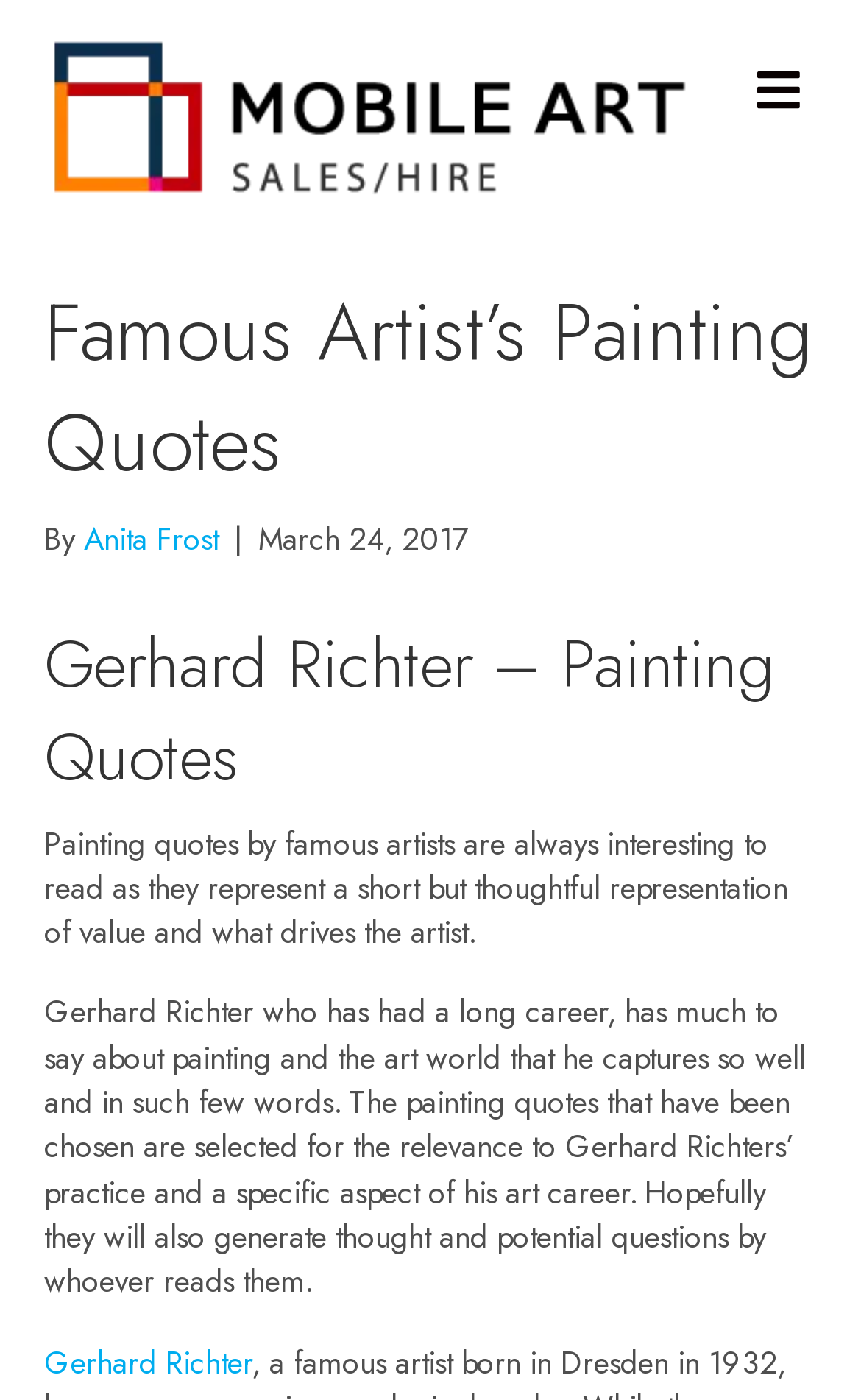When was the article about Gerhard Richter's painting quotes published?
Based on the image, give a concise answer in the form of a single word or short phrase.

March 24, 2017